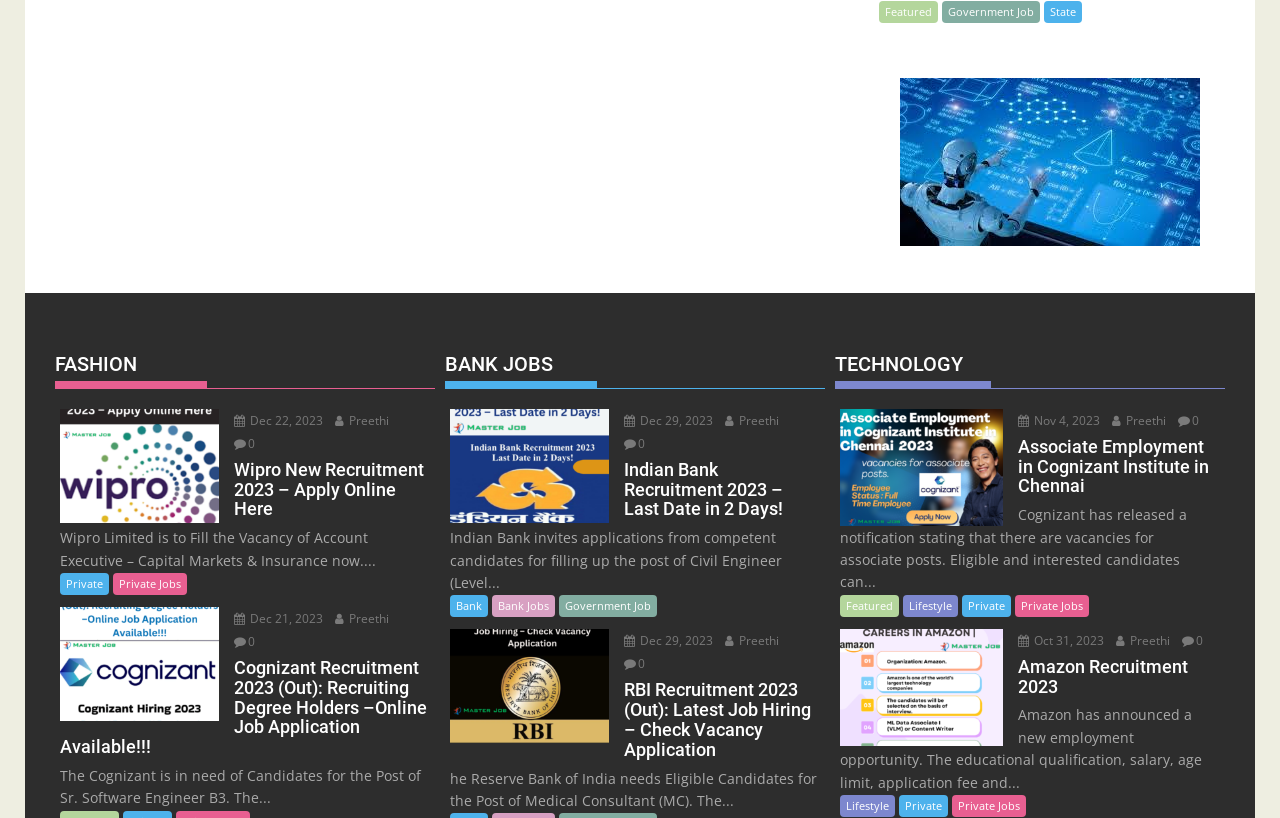What is the category of the job posting with the title 'Associate Employment in Cognizant Institute in Chennai'?
Look at the screenshot and respond with one word or a short phrase.

Technology